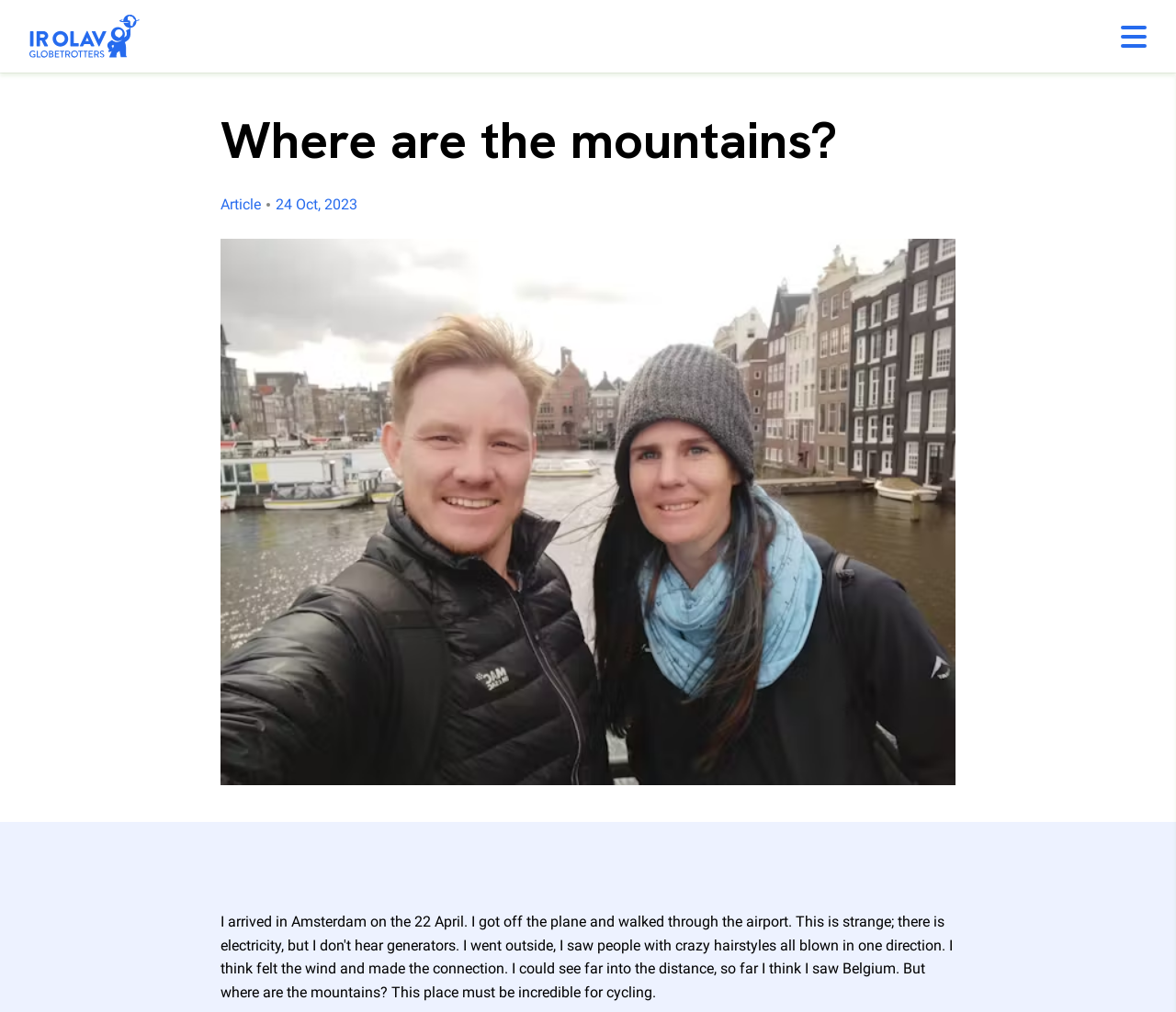Provide a thorough description of the webpage you see.

The webpage appears to be a blog post or article titled "Where are the mountains?" from the "Ir Olav Globetrotters" website. At the top left corner, there is a small link and an accompanying image. On the opposite side, at the top right corner, there is a mobile menu button.

Below the top section, the main content area begins with a heading that repeats the title "Where are the mountains?" in a prominent font. Underneath the heading, there are two lines of text: "Article" and the date "24 Oct, 2023". 

The majority of the content area is occupied by a large image that spans almost the entire width of the page. The image likely illustrates the story or experience described in the article. 

The meta description provides a brief glimpse into the article's content, which appears to be a personal travel account. The author describes arriving in Amsterdam on April 22 and noticing the absence of generators despite the presence of electricity.